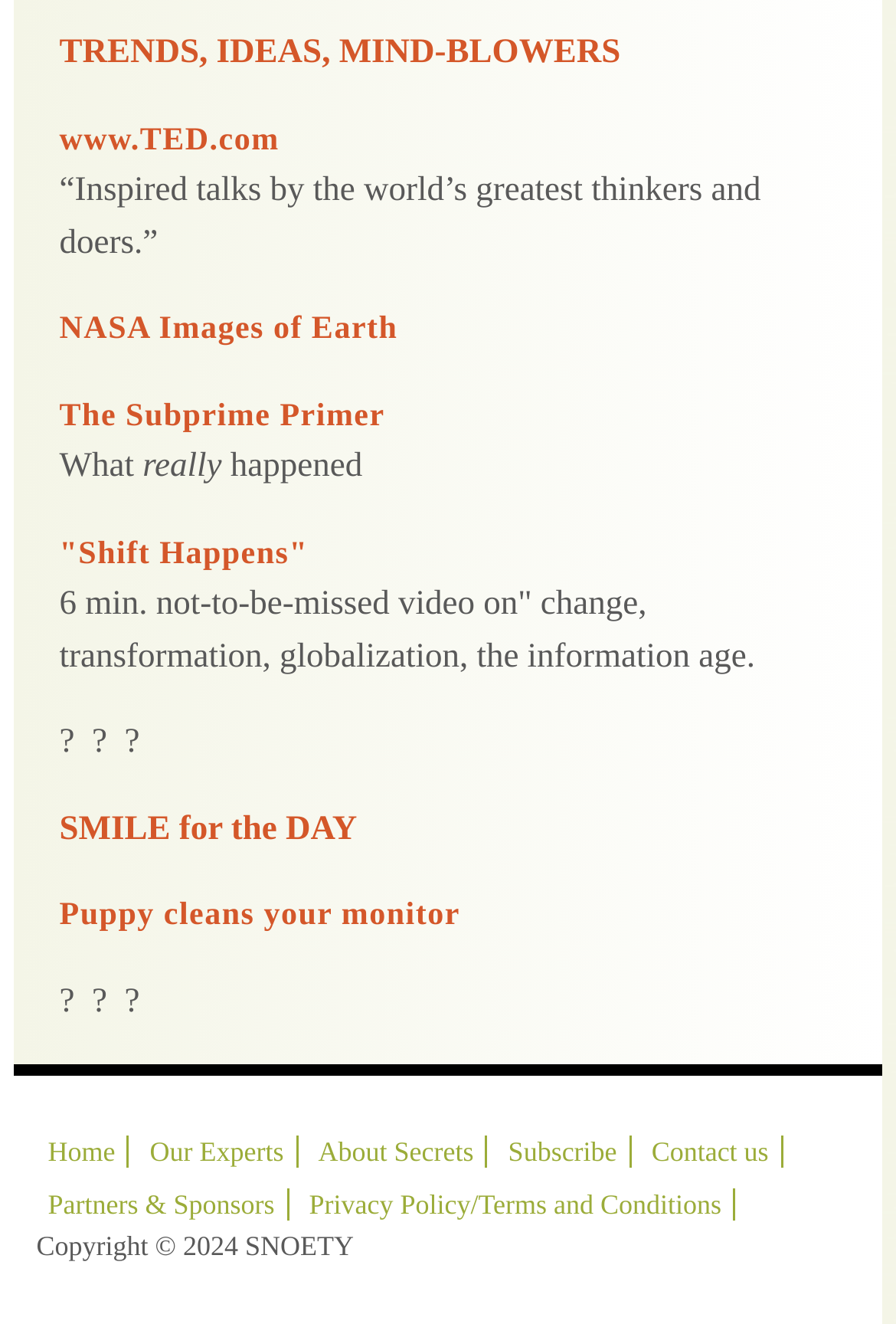Find the bounding box coordinates for the UI element whose description is: "Our Experts". The coordinates should be four float numbers between 0 and 1, in the format [left, top, right, bottom].

[0.154, 0.858, 0.332, 0.883]